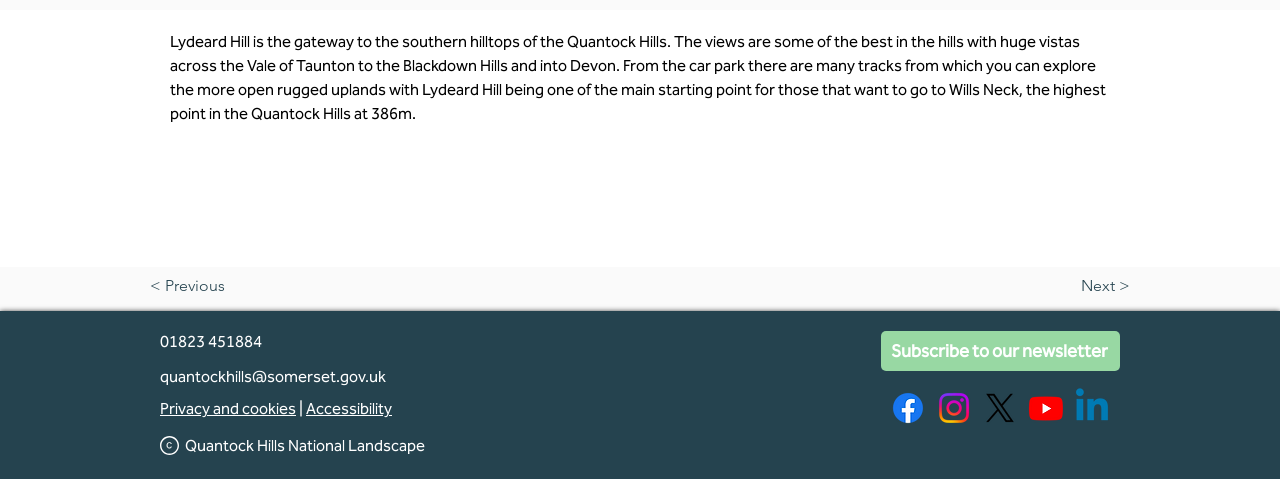Please identify the bounding box coordinates of the element that needs to be clicked to execute the following command: "Click the 'Next' button". Provide the bounding box using four float numbers between 0 and 1, formatted as [left, top, right, bottom].

[0.805, 0.557, 0.883, 0.64]